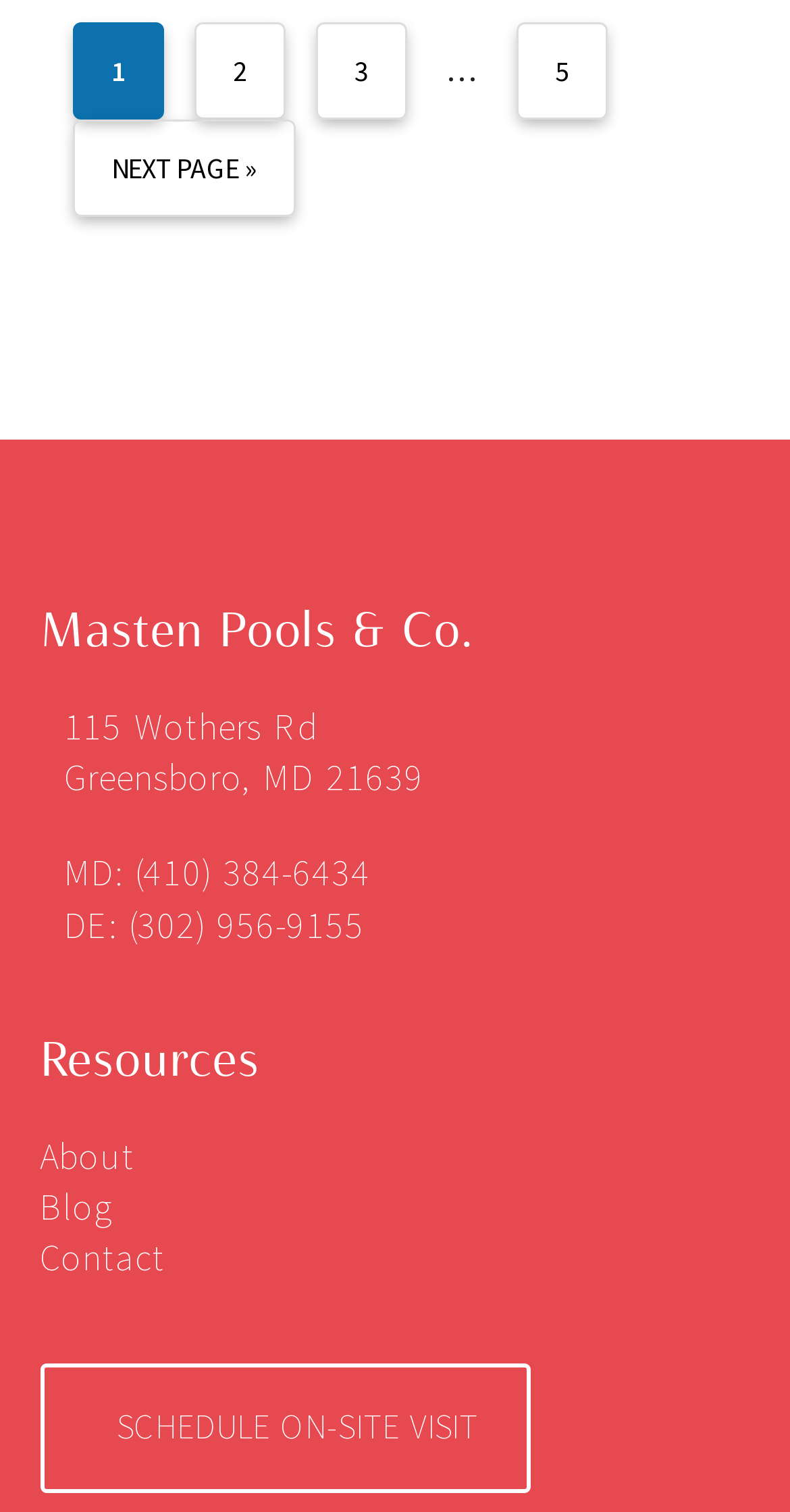How many pages are shown in the pagination?
Kindly give a detailed and elaborate answer to the question.

I counted the number of page links in the pagination section, which are 'PAGE 1', 'PAGE 2', 'PAGE 3', 'PAGE 5', and 'GO TO NEXT PAGE ». There are 5 page links in total.